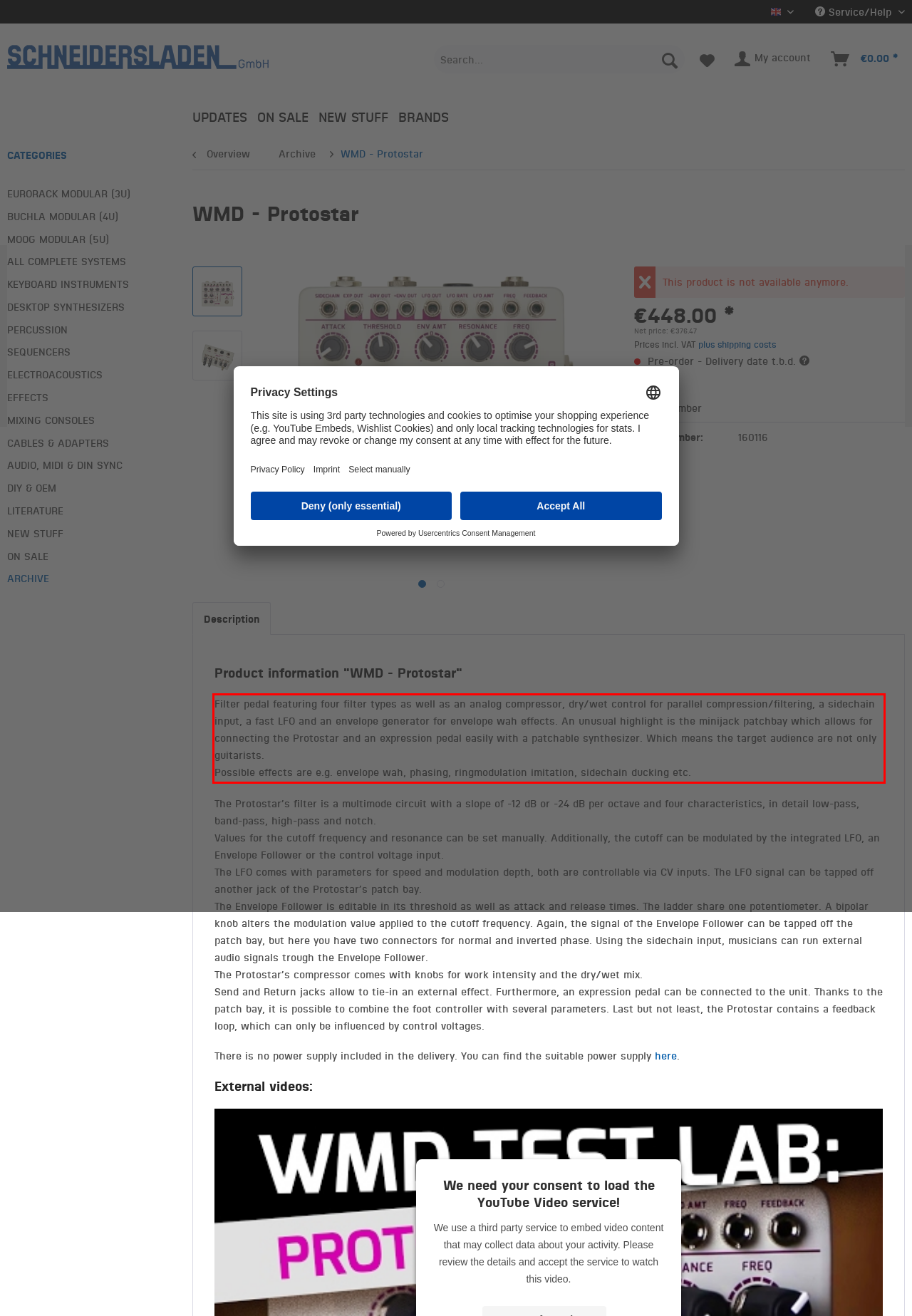Review the screenshot of the webpage and recognize the text inside the red rectangle bounding box. Provide the extracted text content.

Filter pedal featuring four filter types as well as an analog compressor, dry/wet control for parallel compression/filtering, a sidechain input, a fast LFO and an envelope generator for envelope wah effects. An unusual highlight is the minijack patchbay which allows for connecting the Protostar and an expression pedal easily with a patchable synthesizer. Which means the target audience are not only guitarists. Possible effects are e.g. envelope wah, phasing, ringmodulation imitation, sidechain ducking etc.